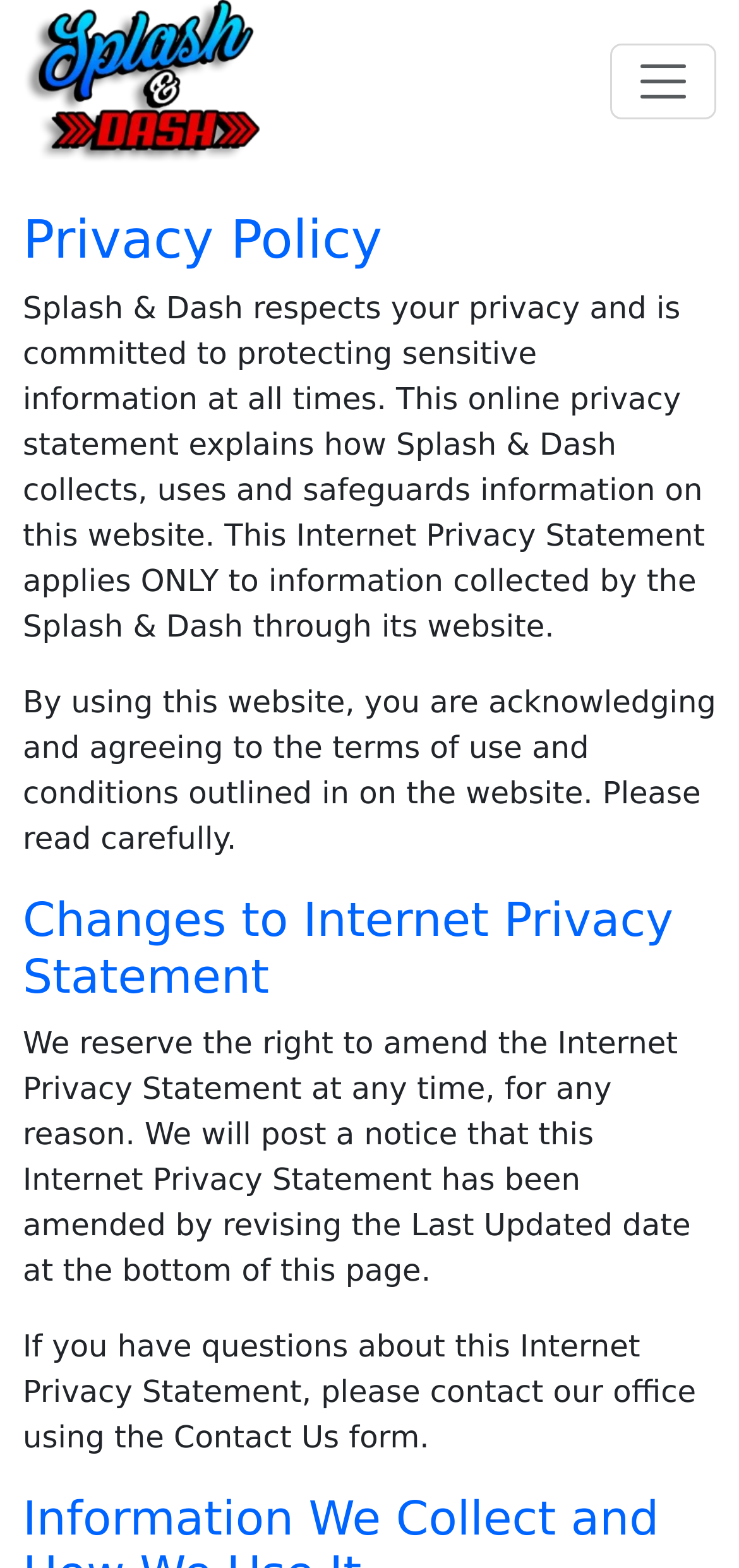What is required to use this website?
Please give a detailed answer to the question using the information shown in the image.

The webpage mentions that by using this website, users are acknowledging and agreeing to the terms of use and conditions outlined on the website, which implies that users must accept the terms of use to continue using the website.